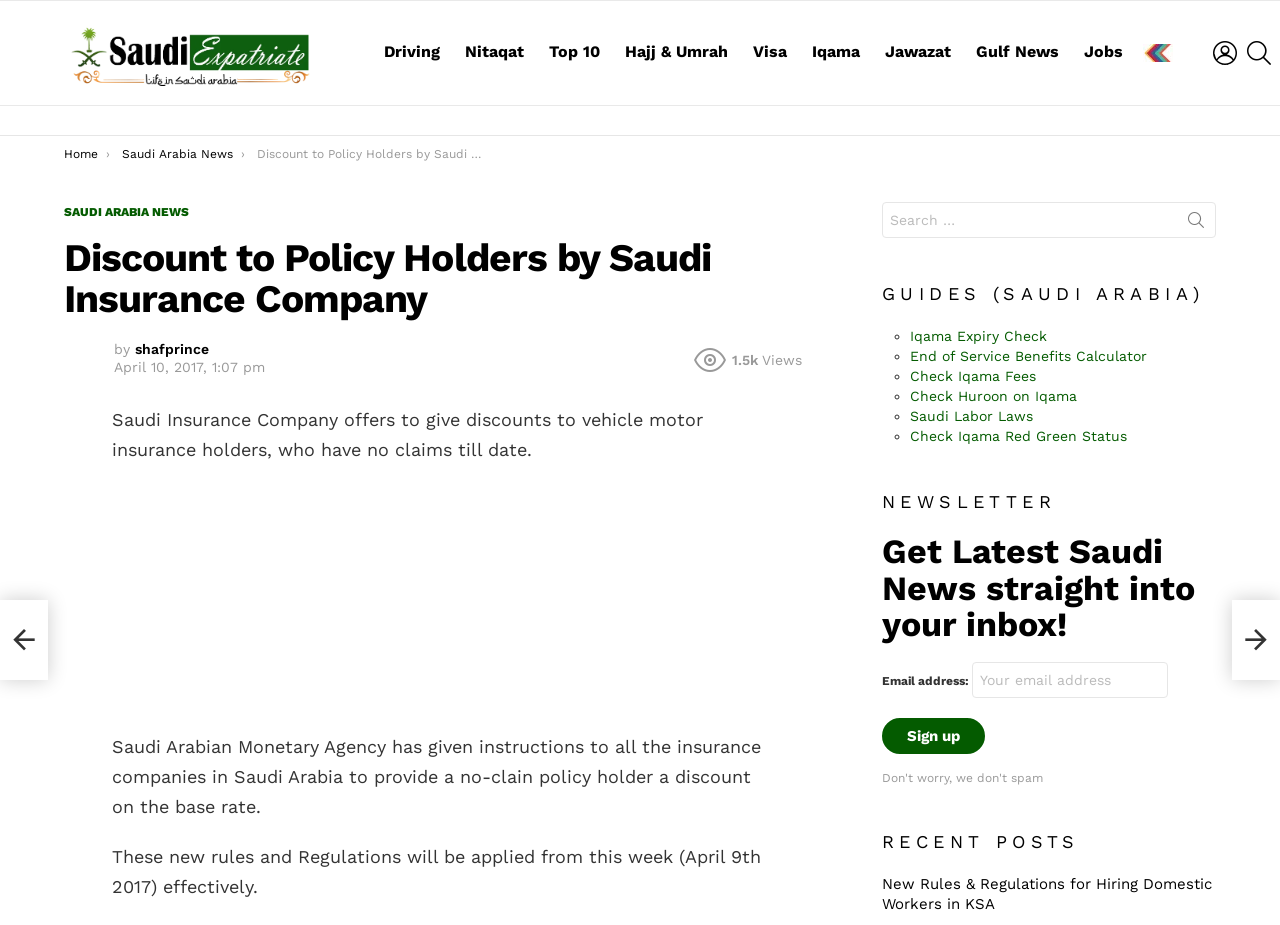Please identify the bounding box coordinates of the region to click in order to complete the given instruction: "Search for something". The coordinates should be four float numbers between 0 and 1, i.e., [left, top, right, bottom].

[0.689, 0.219, 0.95, 0.258]